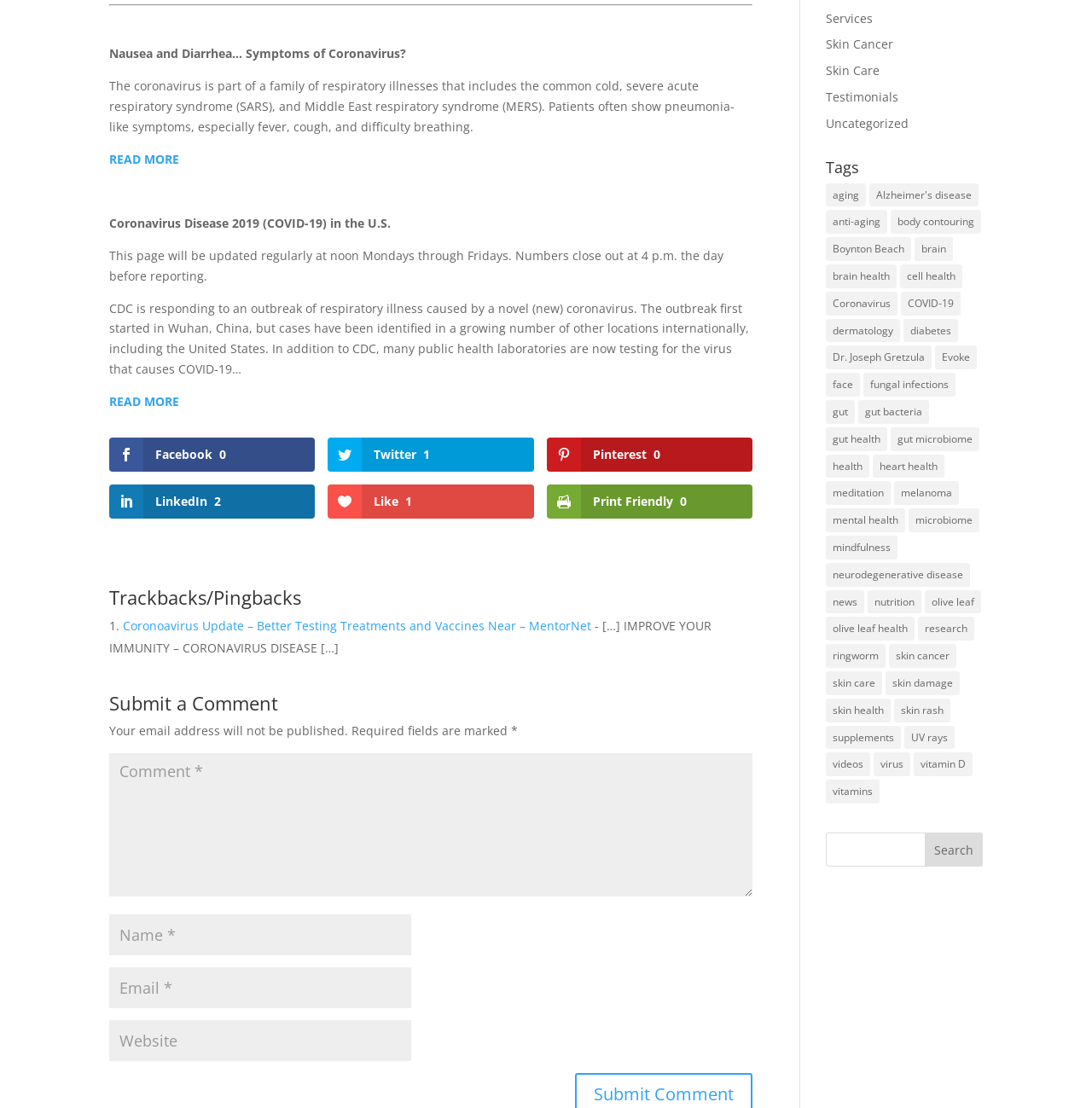Show the bounding box coordinates of the region that should be clicked to follow the instruction: "Click on the 'Services' link to view available services."

[0.756, 0.009, 0.799, 0.024]